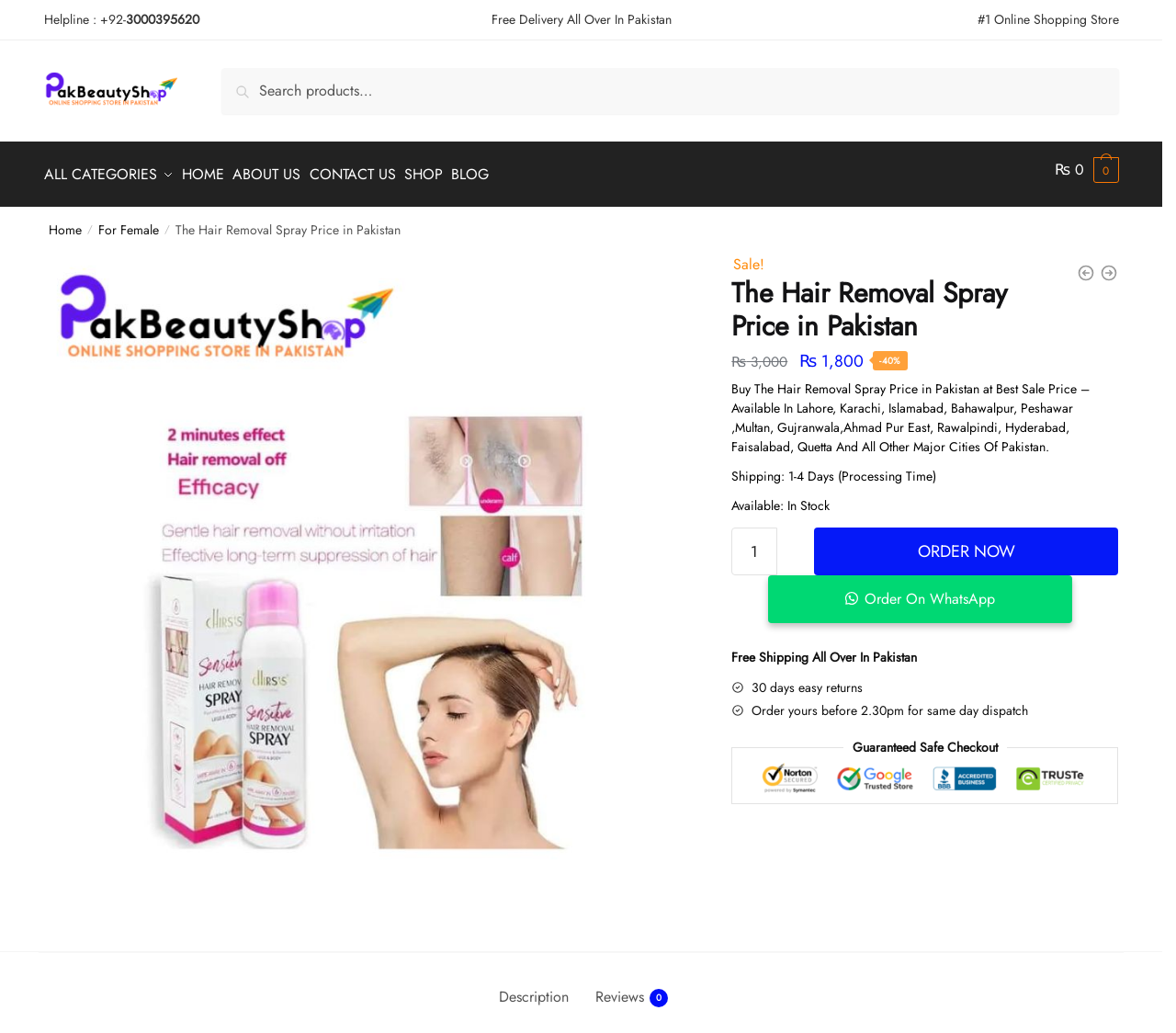Using the format (top-left x, top-left y, bottom-right x, bottom-right y), provide the bounding box coordinates for the described UI element. All values should be floating point numbers between 0 and 1: ABOUT US

[0.212, 0.138, 0.284, 0.191]